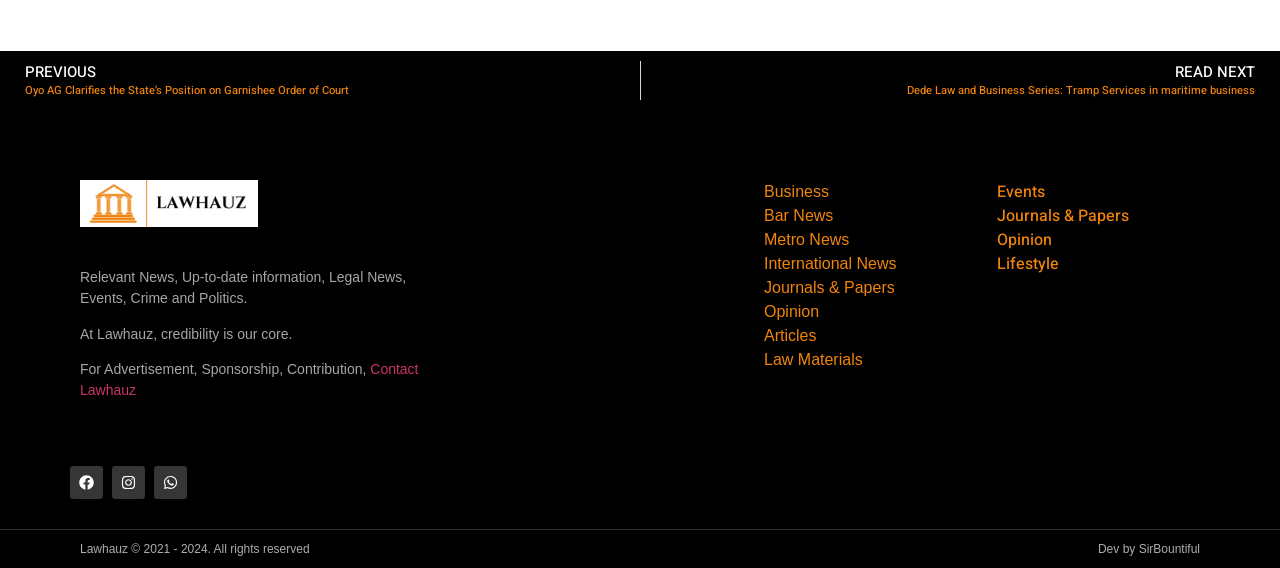Please locate the bounding box coordinates of the element's region that needs to be clicked to follow the instruction: "Type your message". The bounding box coordinates should be provided as four float numbers between 0 and 1, i.e., [left, top, right, bottom].

None